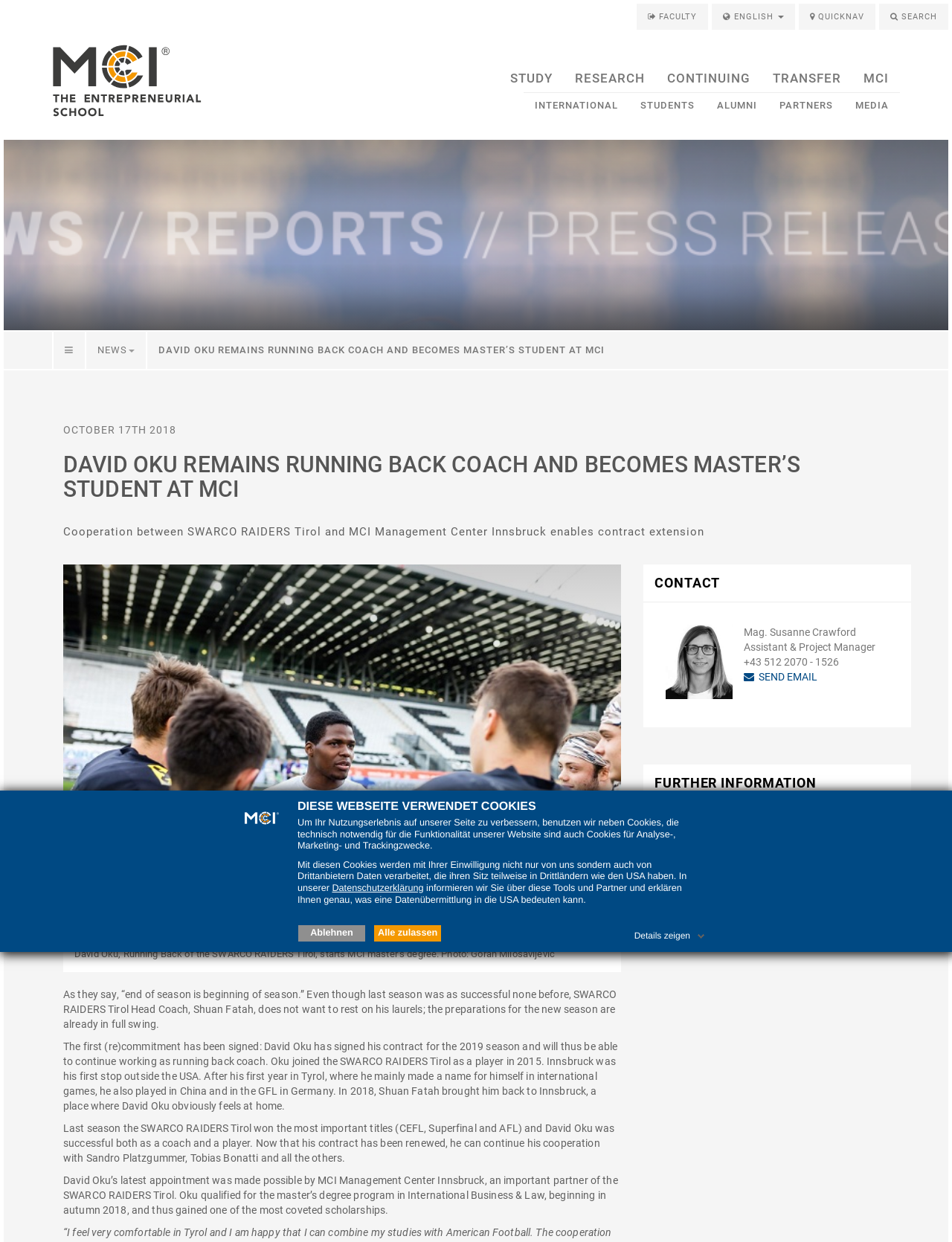Pinpoint the bounding box coordinates of the clickable area necessary to execute the following instruction: "Click the NEWS button". The coordinates should be given as four float numbers between 0 and 1, namely [left, top, right, bottom].

[0.091, 0.267, 0.153, 0.297]